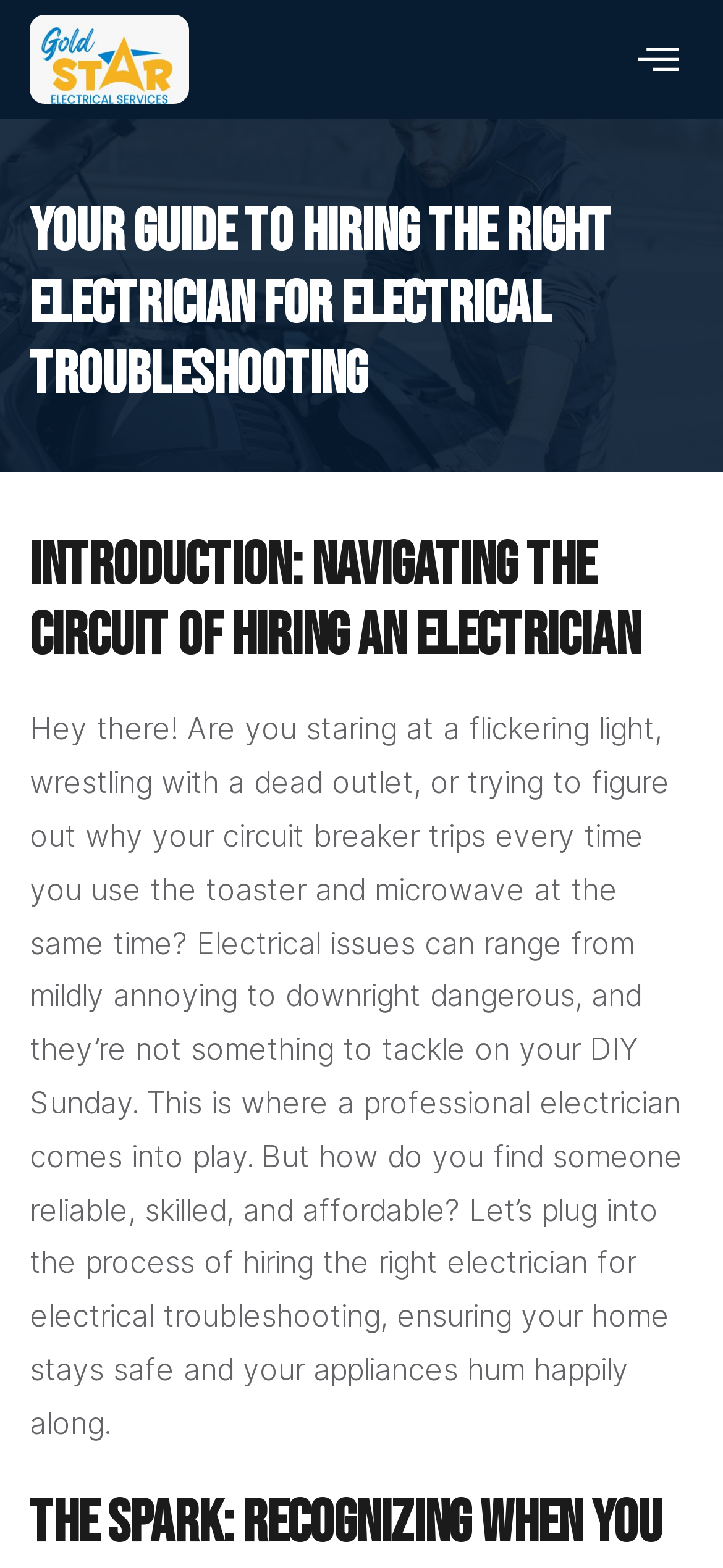Find the bounding box coordinates for the HTML element described as: "Menu". The coordinates should consist of four float values between 0 and 1, i.e., [left, top, right, bottom].

[0.863, 0.015, 0.959, 0.061]